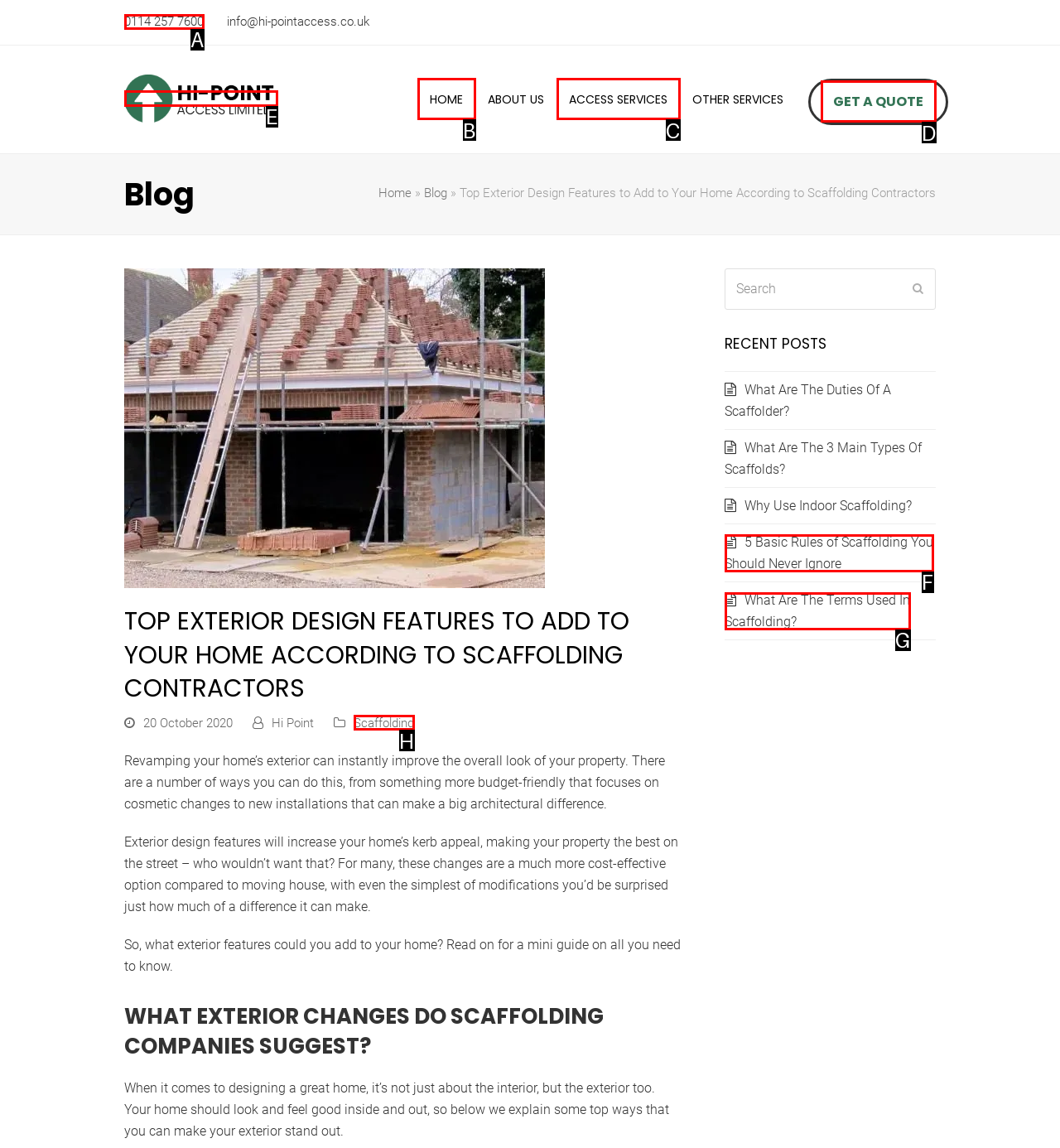Identify the letter that best matches this UI element description: alt="DMC Media Logo"
Answer with the letter from the given options.

None